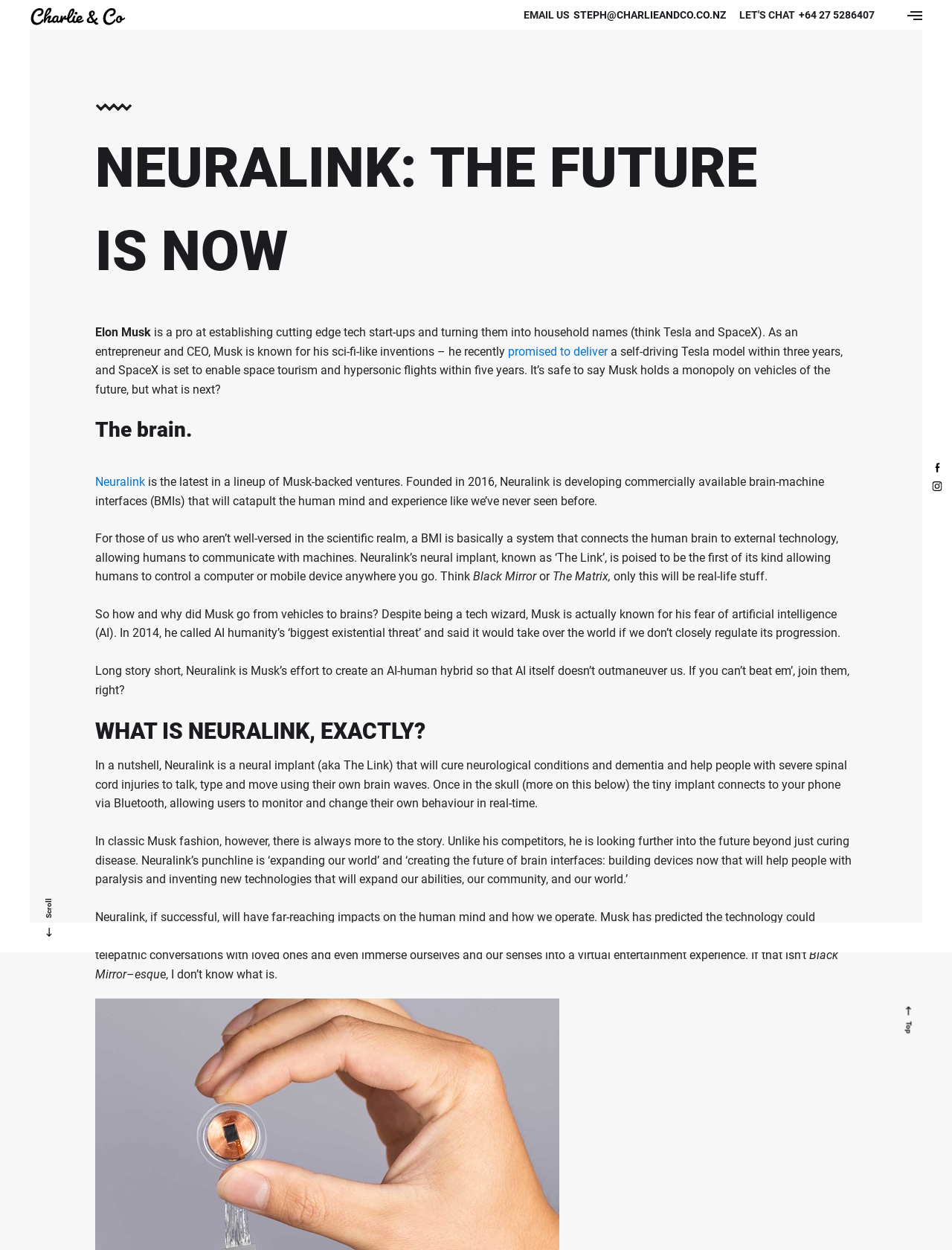Determine the bounding box coordinates in the format (top-left x, top-left y, bottom-right x, bottom-right y). Ensure all values are floating point numbers between 0 and 1. Identify the bounding box of the UI element described by: Others say

[0.636, 0.743, 0.695, 0.754]